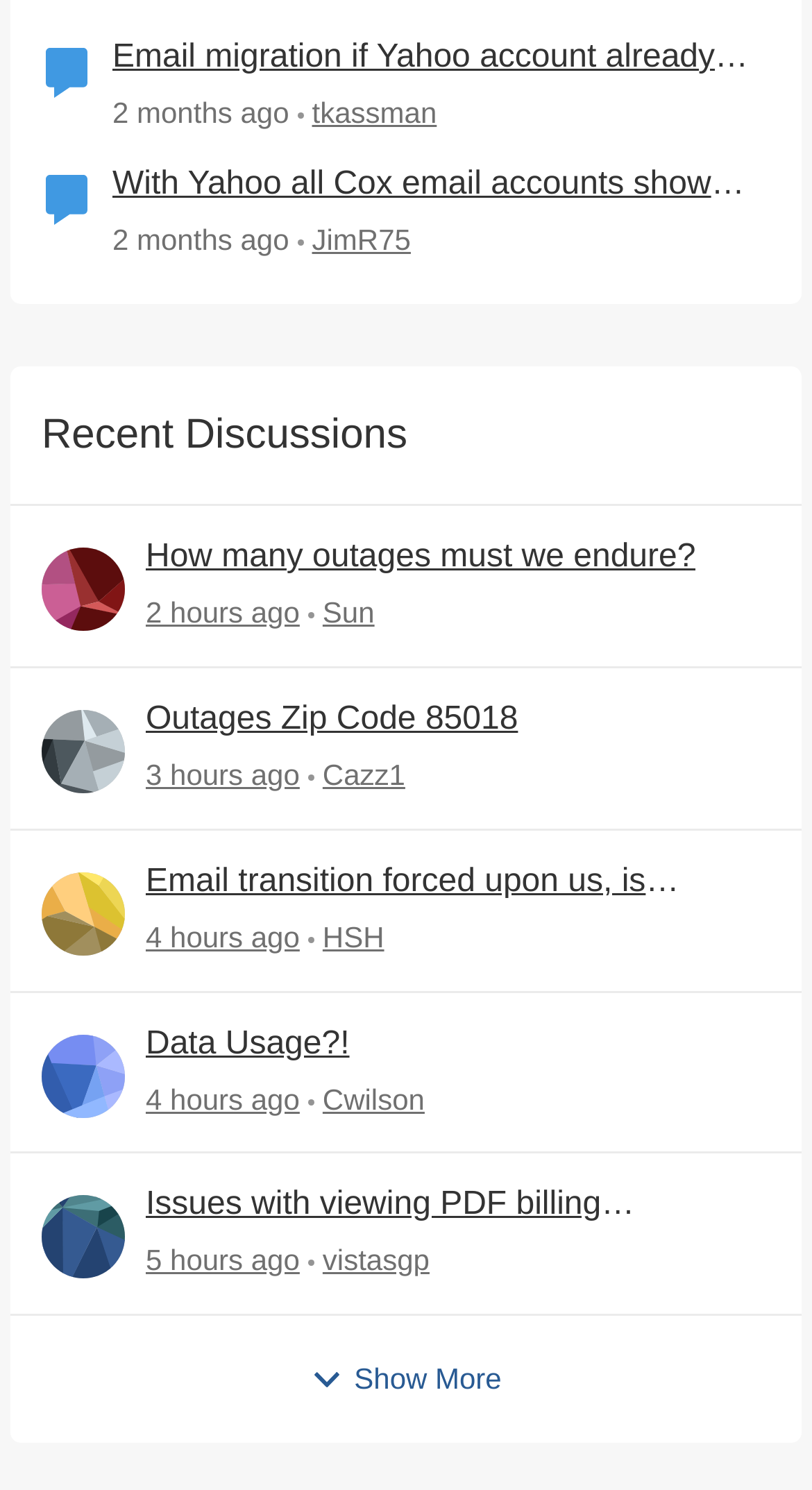Pinpoint the bounding box coordinates of the clickable area necessary to execute the following instruction: "Show more discussions". The coordinates should be given as four float numbers between 0 and 1, namely [left, top, right, bottom].

[0.382, 0.911, 0.618, 0.941]